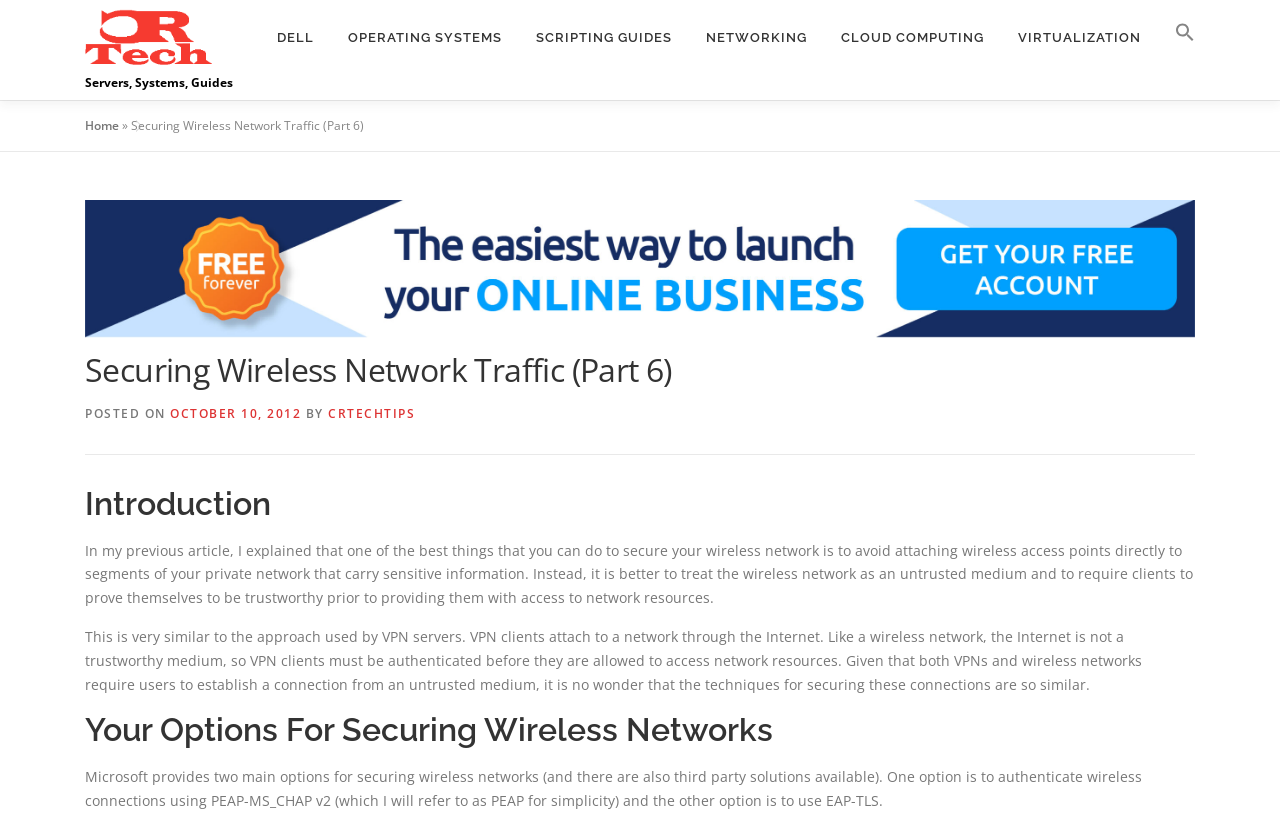Pinpoint the bounding box coordinates for the area that should be clicked to perform the following instruction: "Read about Feliz Rioja event".

None